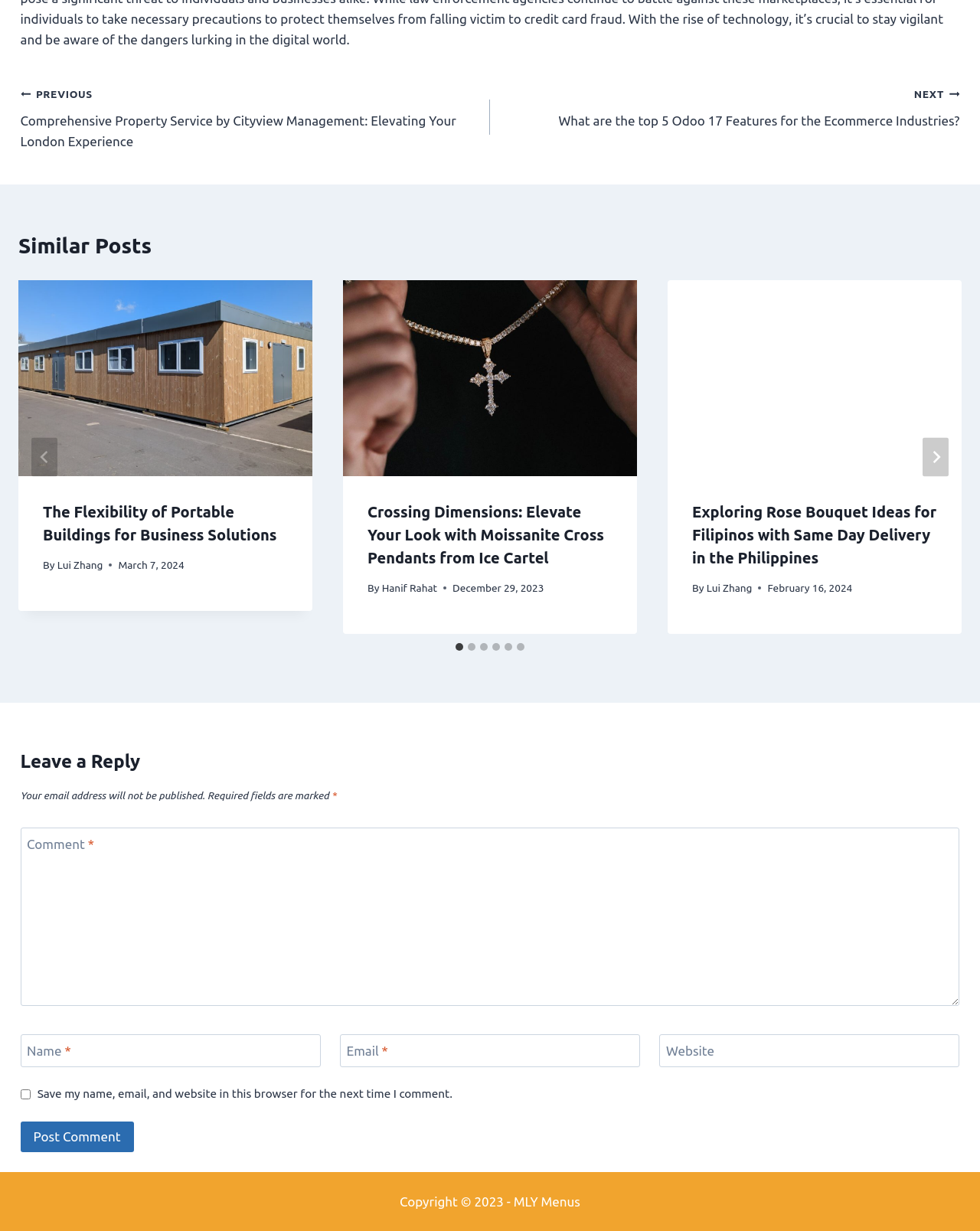Please find and report the bounding box coordinates of the element to click in order to perform the following action: "Click the 'NEXT' button". The coordinates should be expressed as four float numbers between 0 and 1, in the format [left, top, right, bottom].

[0.941, 0.356, 0.968, 0.387]